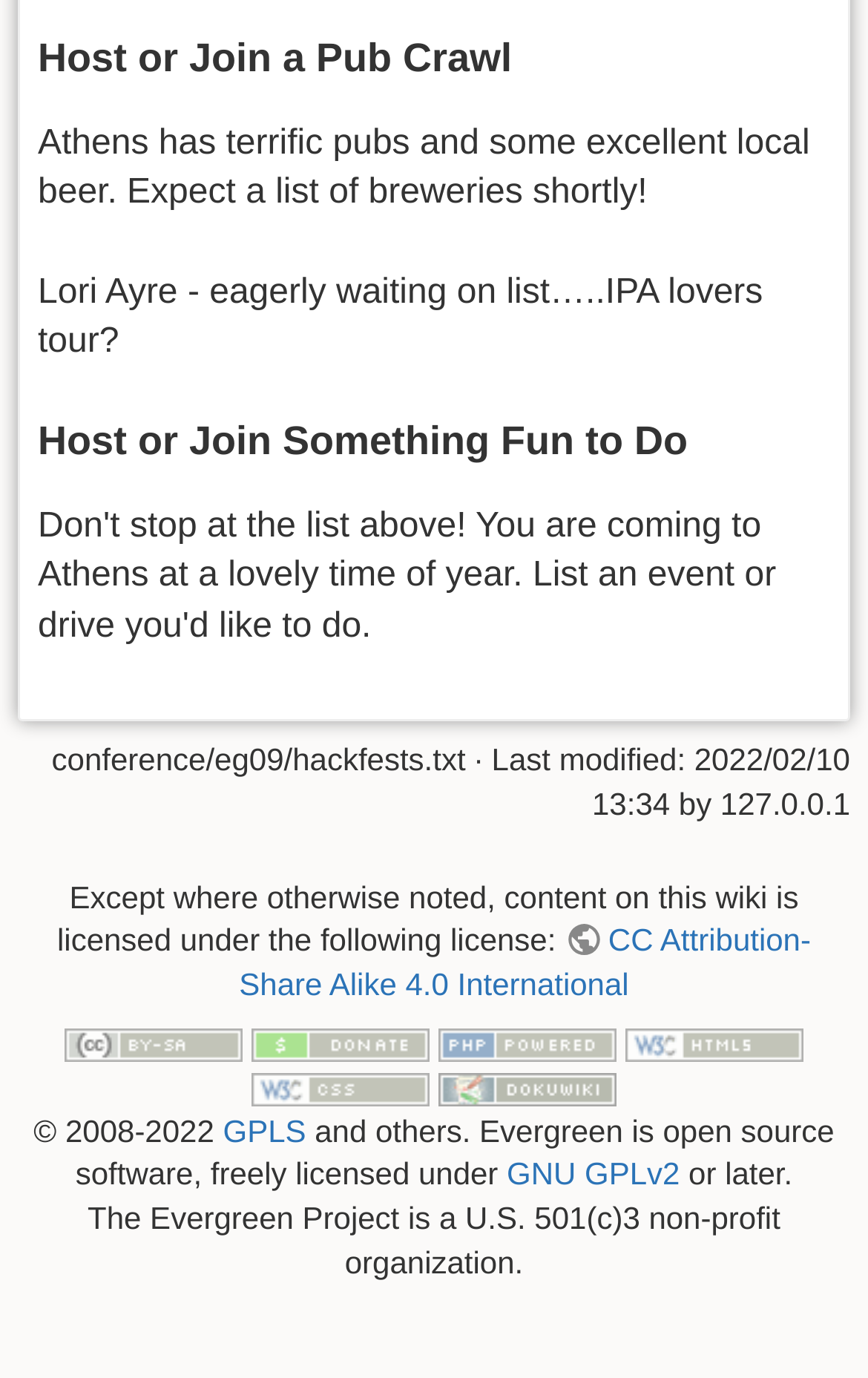Please determine the bounding box coordinates of the element to click on in order to accomplish the following task: "Click on 'Host or Join a Pub Crawl'". Ensure the coordinates are four float numbers ranging from 0 to 1, i.e., [left, top, right, bottom].

[0.044, 0.026, 0.956, 0.061]